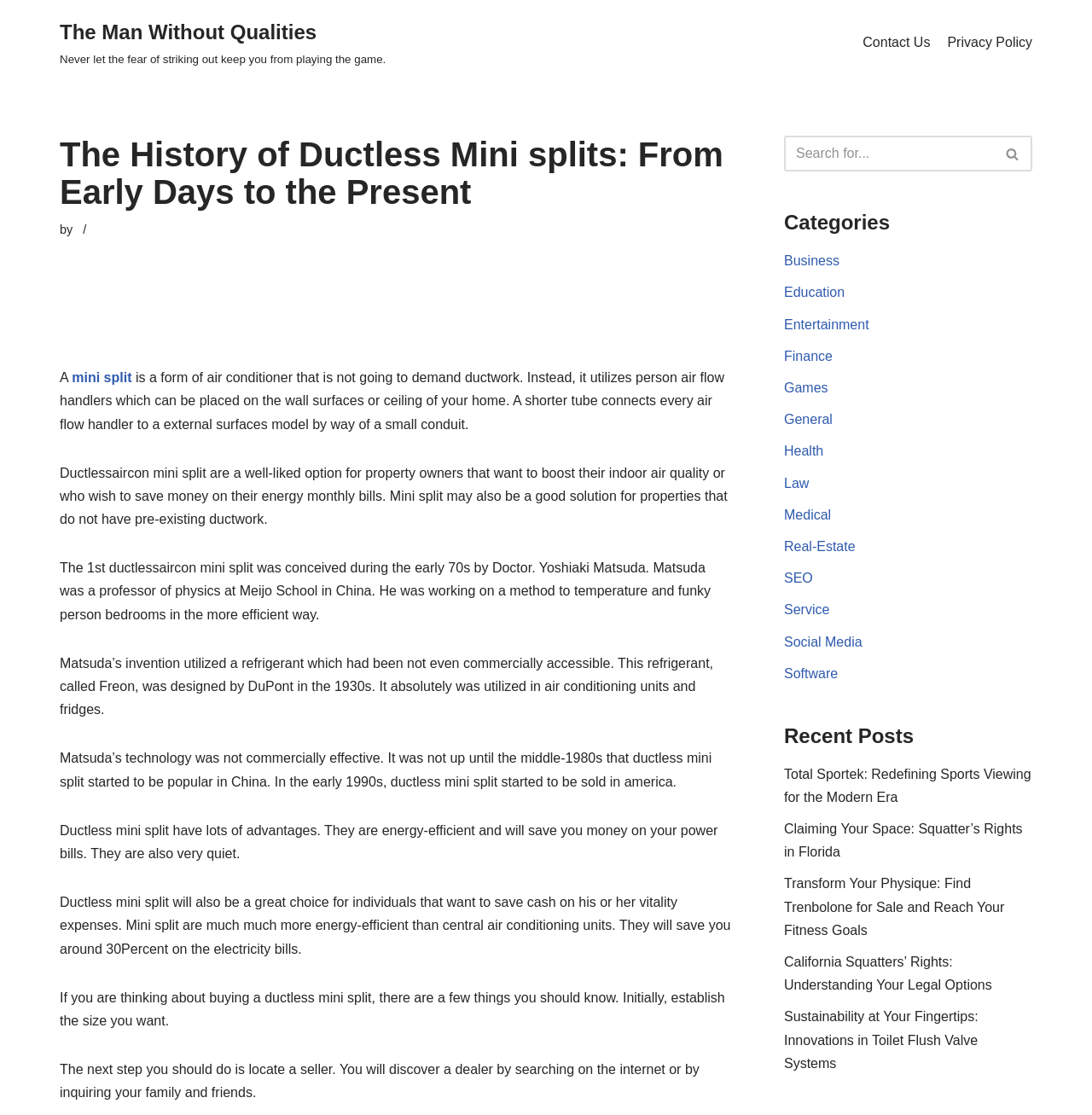Locate the bounding box coordinates of the clickable region to complete the following instruction: "Click on the 'Privacy Policy' link."

[0.868, 0.028, 0.945, 0.048]